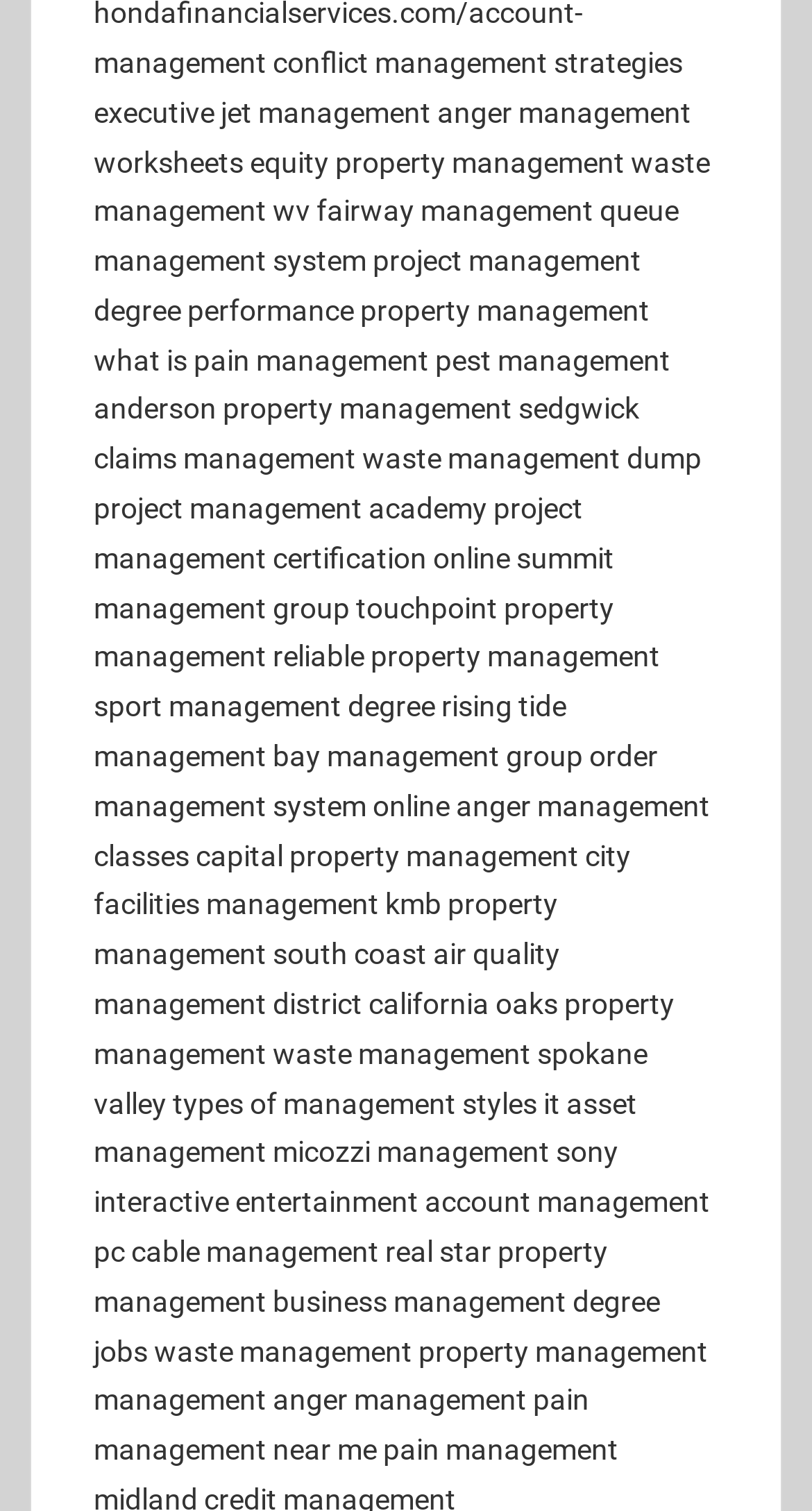Use a single word or phrase to answer this question: 
How many links are related to property management?

7